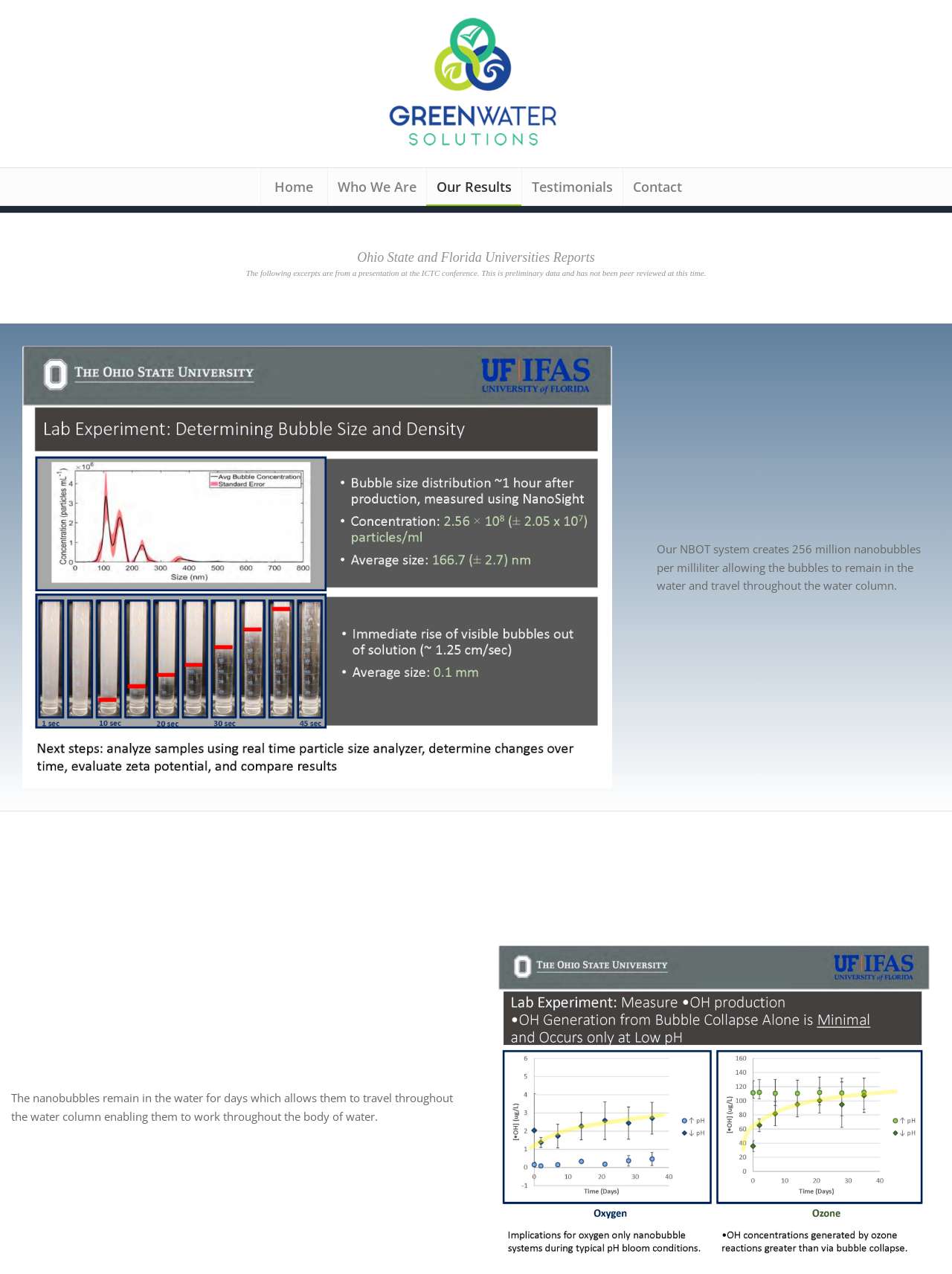What is the topic of the presentation at the ICTC conference?
Based on the image, give a one-word or short phrase answer.

Ohio State and Florida Universities Reports